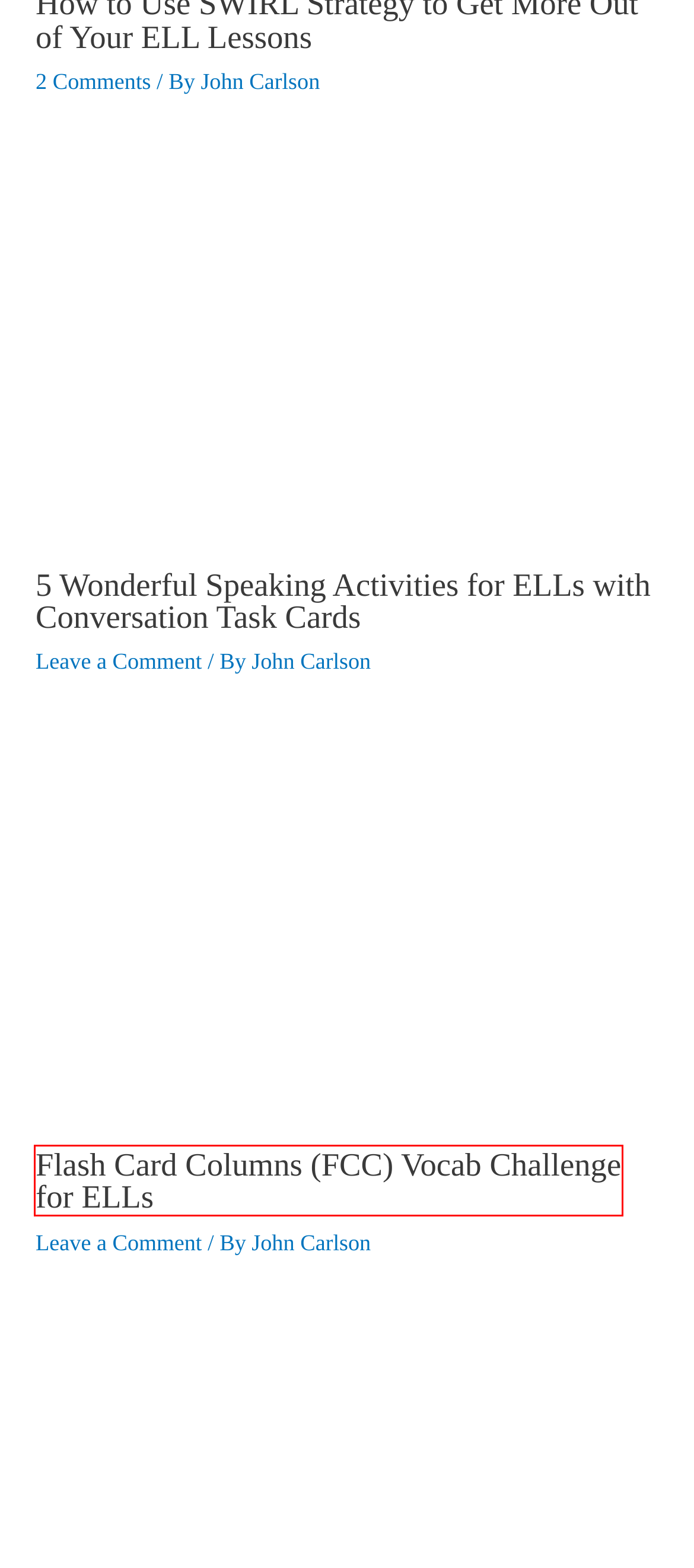Check out the screenshot of a webpage with a red rectangle bounding box. Select the best fitting webpage description that aligns with the new webpage after clicking the element inside the bounding box. Here are the candidates:
A. Flash Card Columns (FCC) Vocab Challenge for ELLs
B. 5 Wonderful Speaking Activities for ELLs with Conversation Task Cards
C. John Carlson - Kid-Inspired Classroom
D. Contact Kid-Inspired Classroom for ESL Teachers
E. Amazing ELL Teaching Strategy - Jigsaw Method
F. Popular & Evidence-Based ESL Strategies for Teaching English Learners
G. Kid-Inspired Teacher – How to Teach Wildly Productive ELL Classes
H. Engage Your ELLs - The Kid-Inspired ESL Curriculum Membership

A